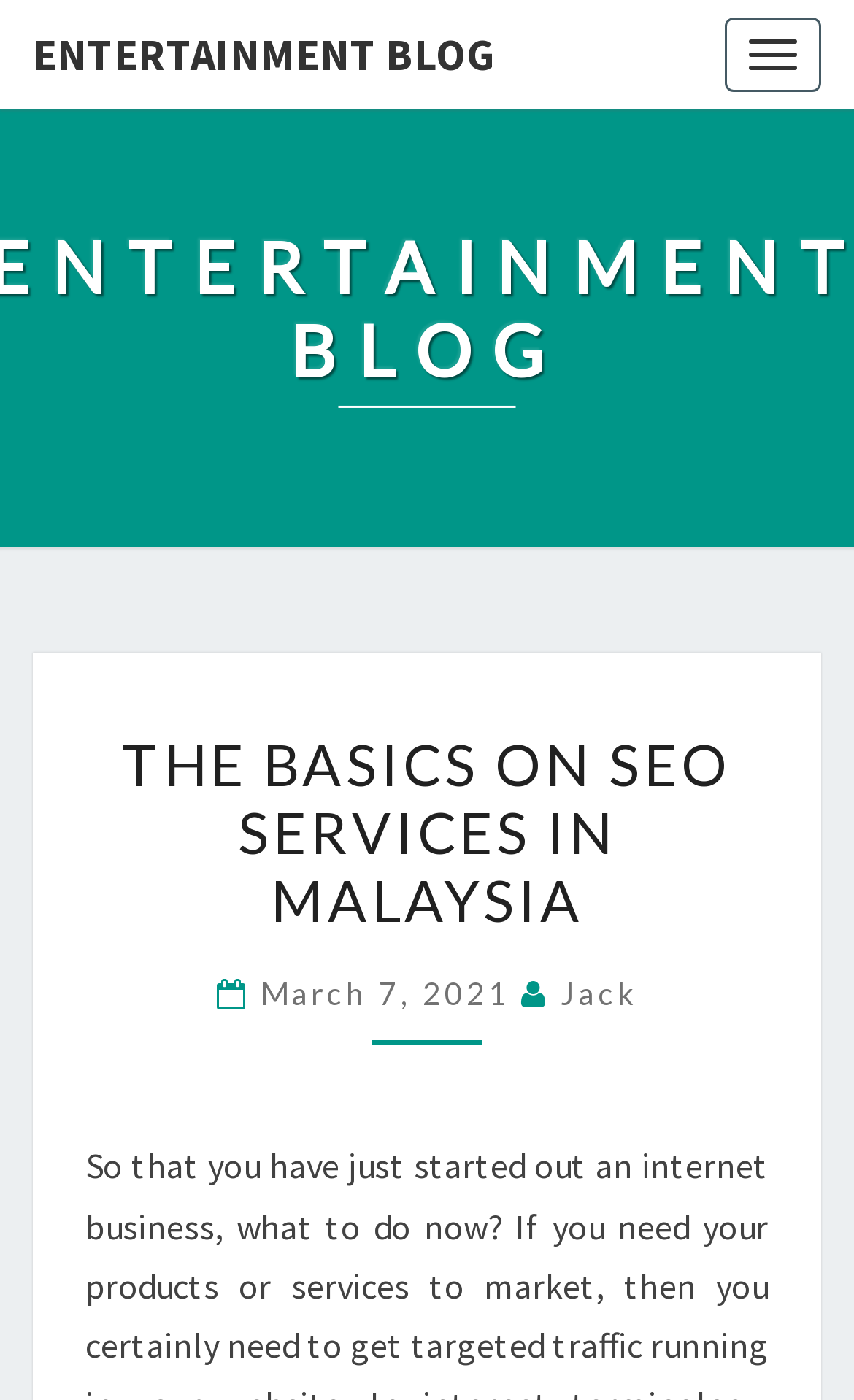Who is the author of the blog post?
Look at the image and respond with a single word or a short phrase.

Jack